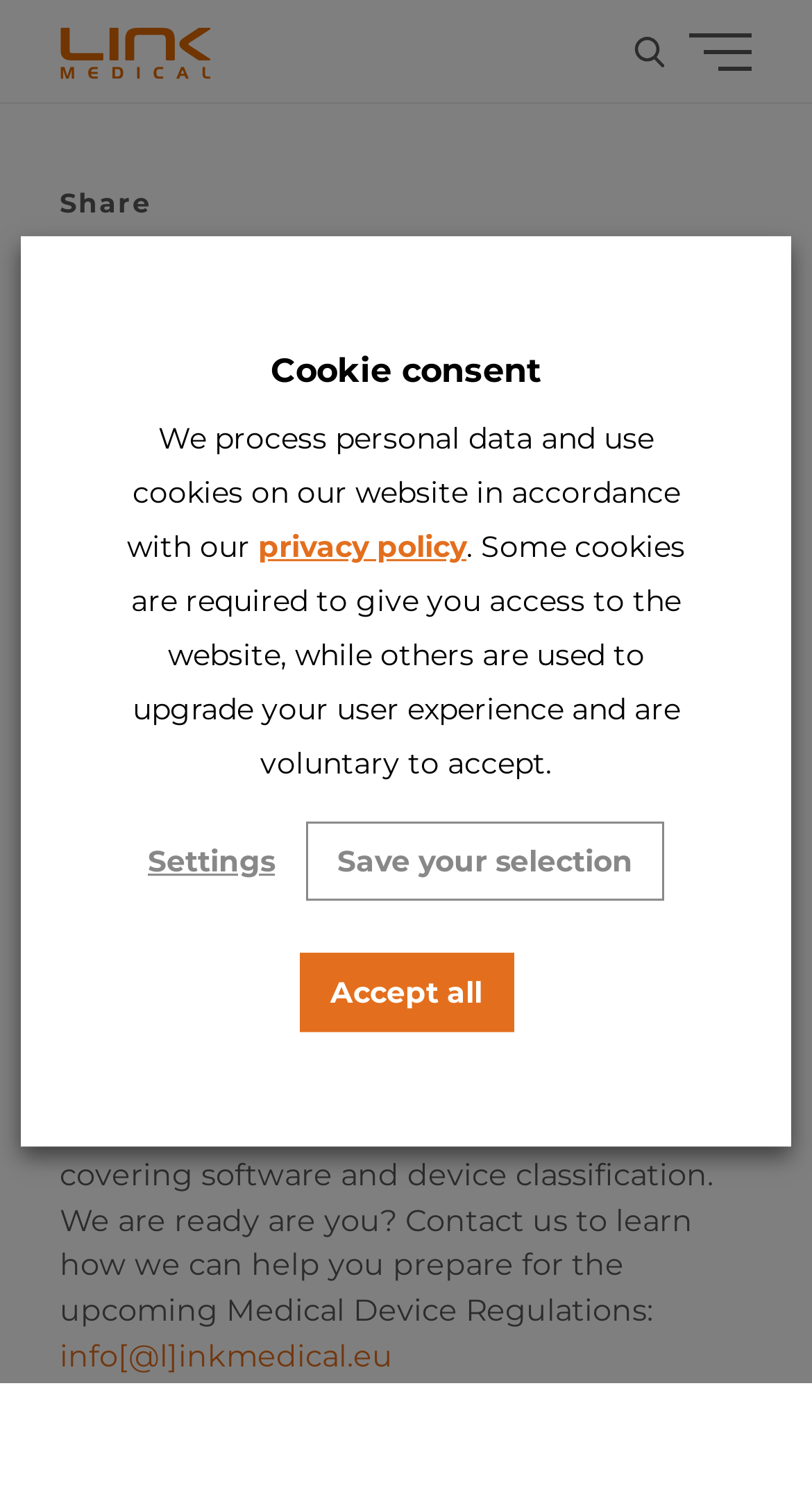Give a concise answer using one word or a phrase to the following question:
What is the position of the search button?

Top right